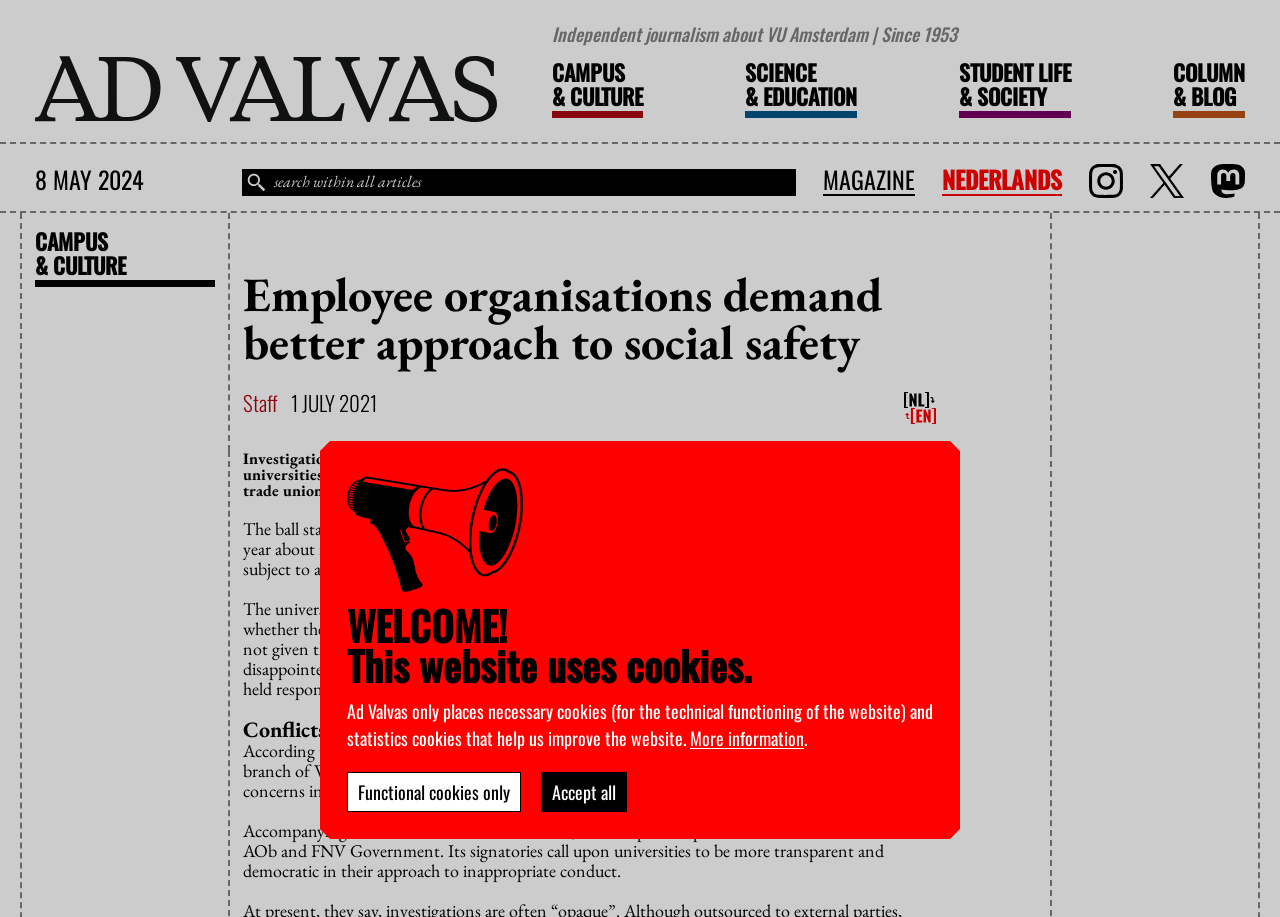Please identify the bounding box coordinates of the element's region that I should click in order to complete the following instruction: "Click on the link to the MAGAZINE". The bounding box coordinates consist of four float numbers between 0 and 1, i.e., [left, top, right, bottom].

[0.643, 0.178, 0.715, 0.213]